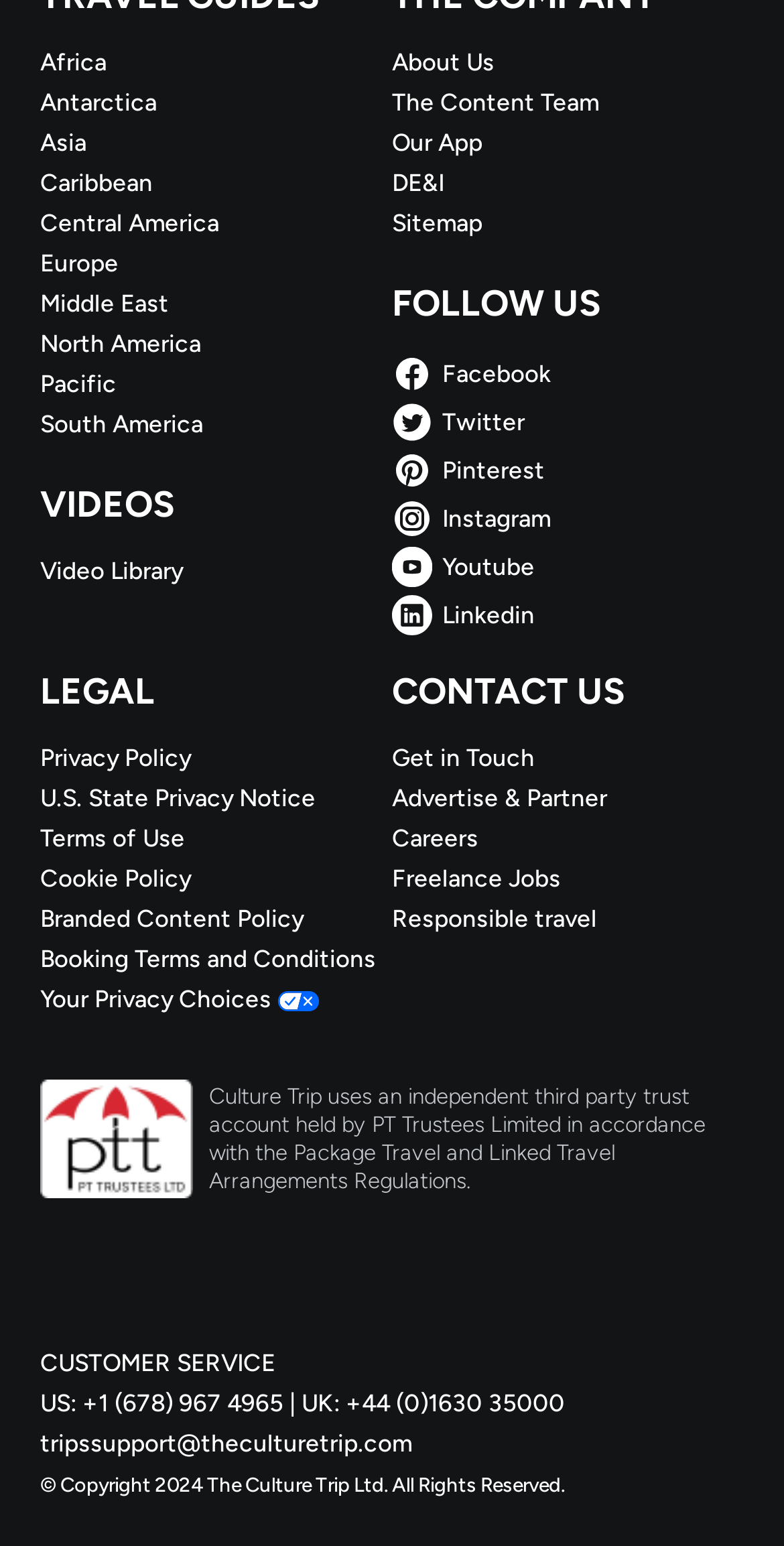What continents are listed on the webpage? Based on the screenshot, please respond with a single word or phrase.

Africa, Antarctica, Asia, etc.